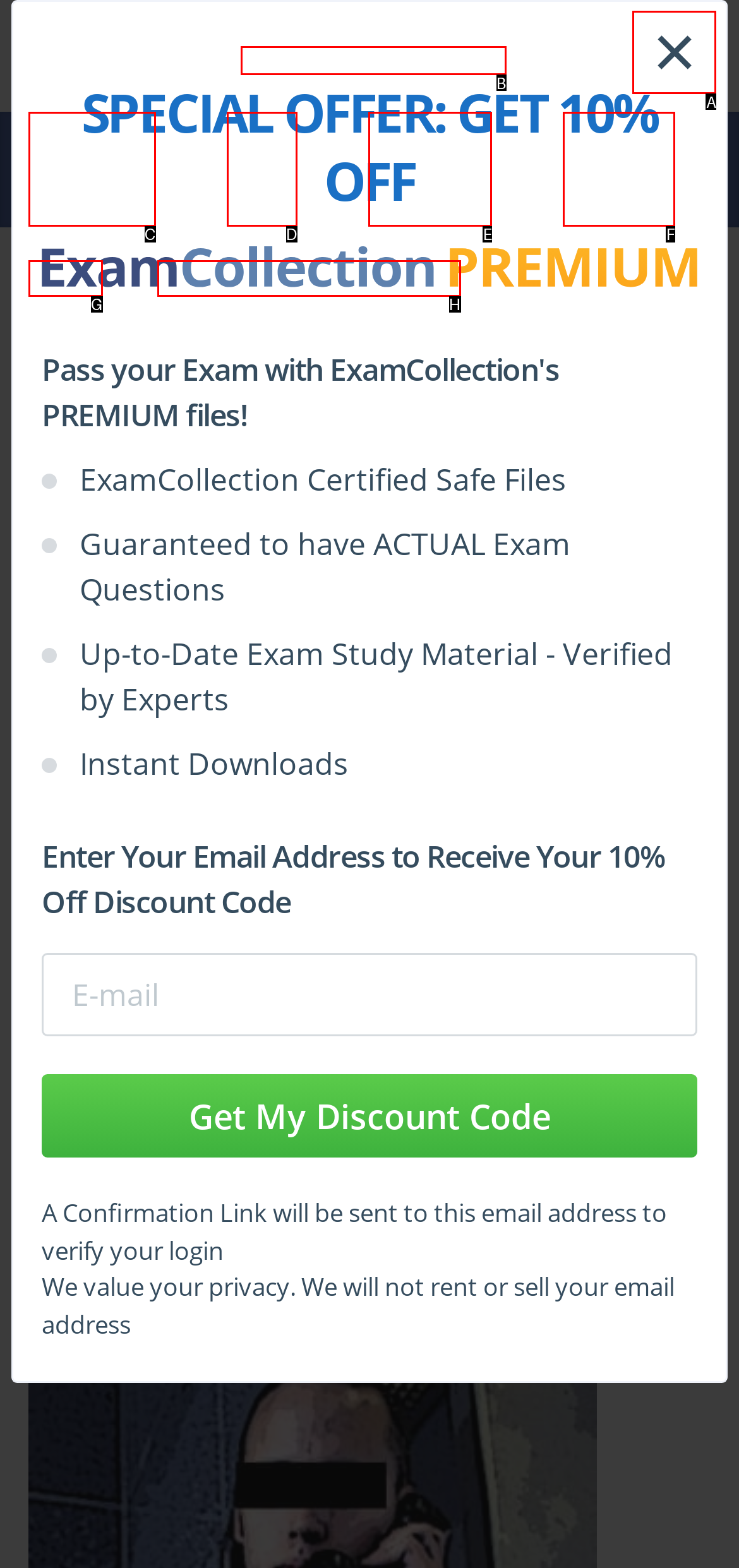Select the correct HTML element to complete the following task: Close the special offer popup
Provide the letter of the choice directly from the given options.

A